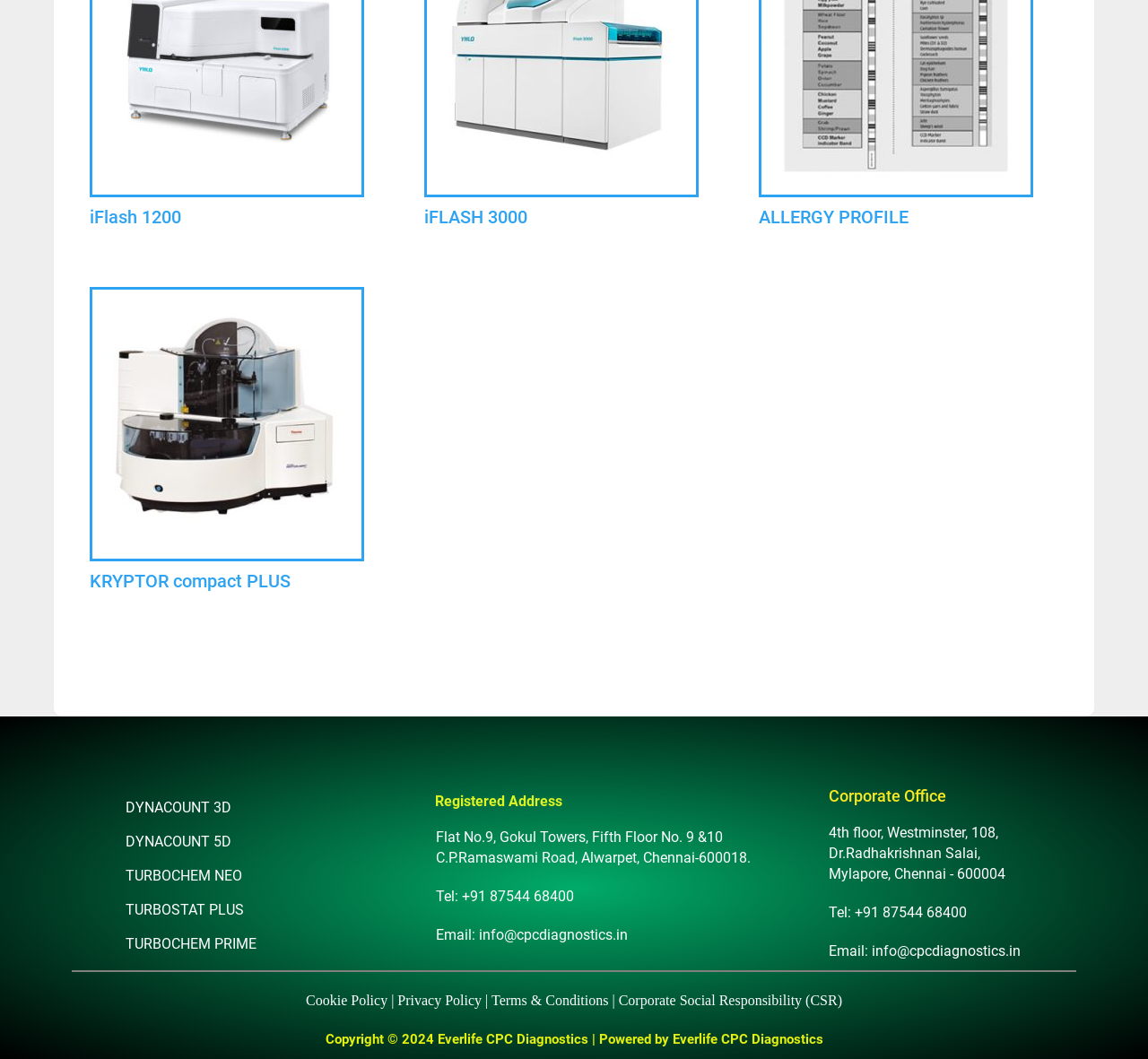Please locate the bounding box coordinates of the element's region that needs to be clicked to follow the instruction: "visit Corporate Office address". The bounding box coordinates should be provided as four float numbers between 0 and 1, i.e., [left, top, right, bottom].

[0.722, 0.743, 0.824, 0.761]